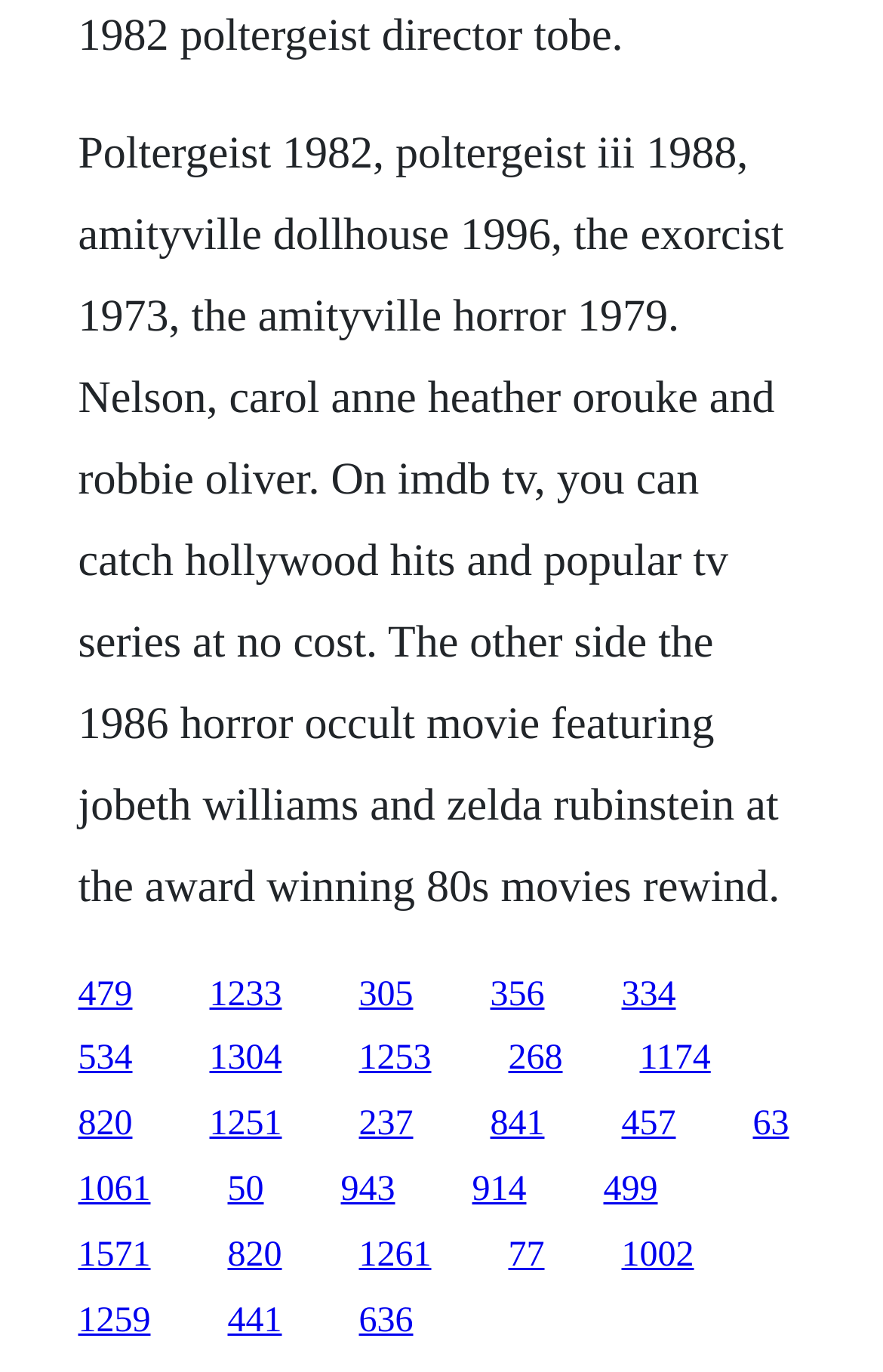Give a one-word or short-phrase answer to the following question: 
What is the name of the 1982 horror movie?

Poltergeist